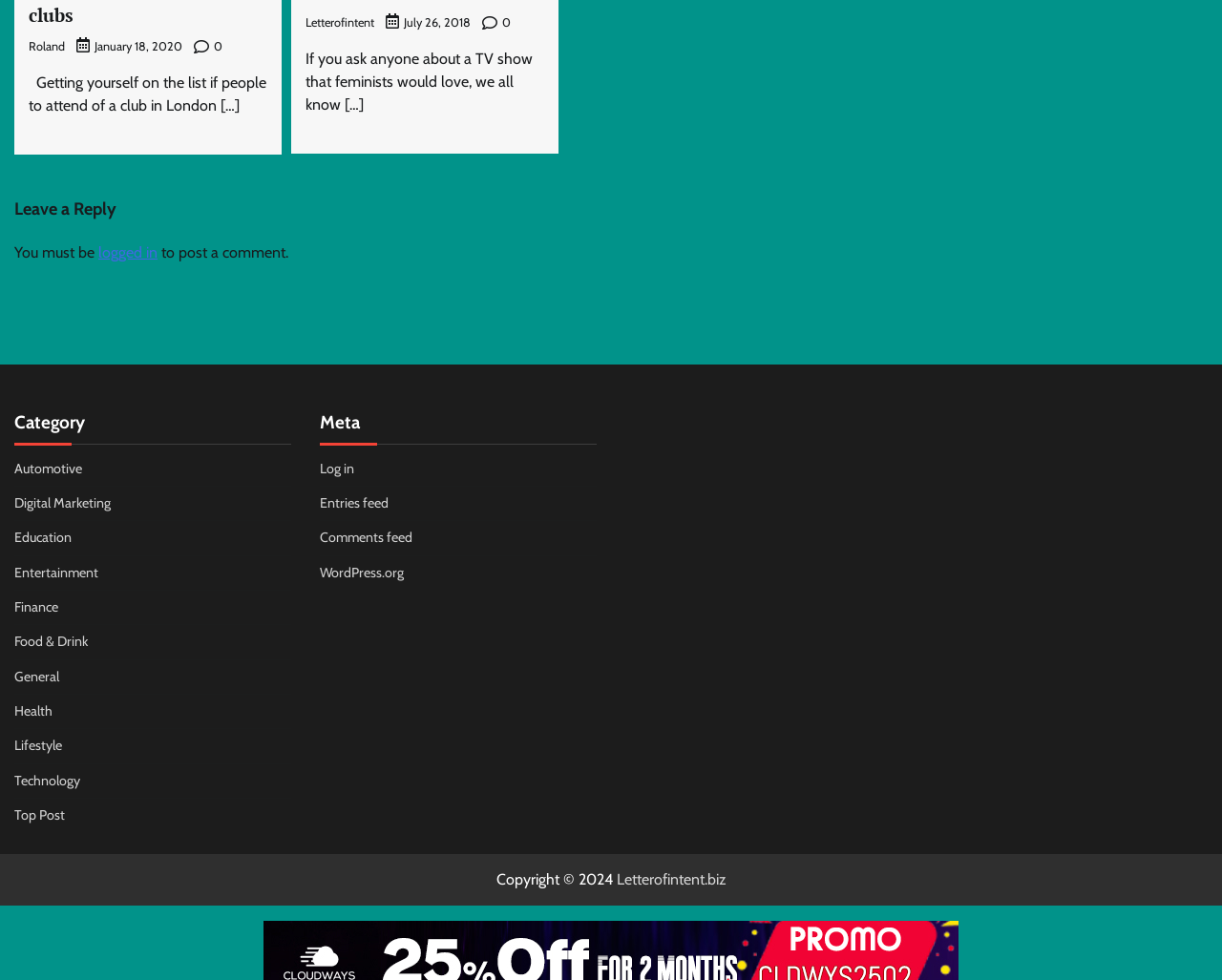Find the bounding box coordinates for the UI element that matches this description: "Automotive".

[0.012, 0.469, 0.067, 0.487]